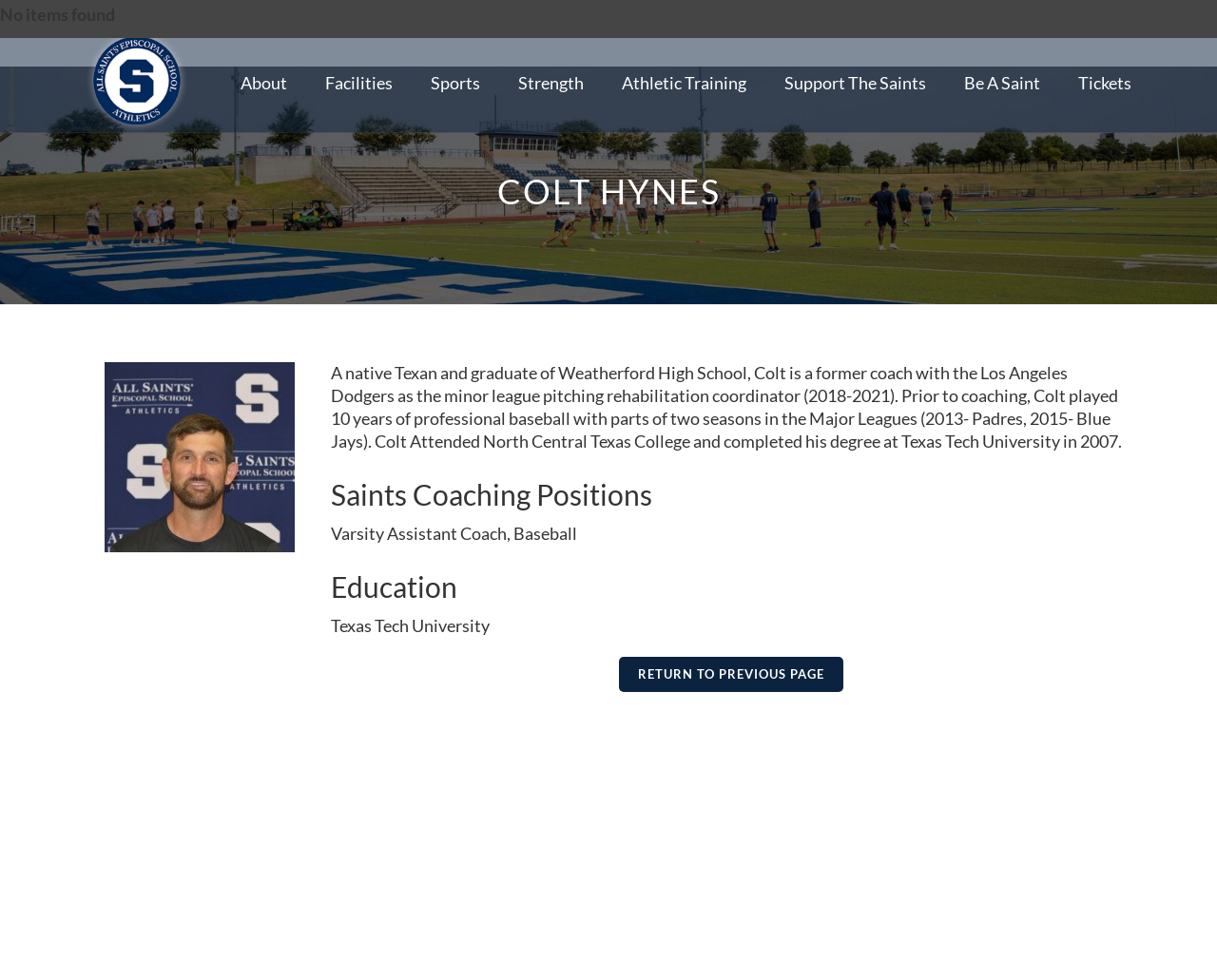Answer in one word or a short phrase: 
What is the name of the university Colt attended?

Texas Tech University